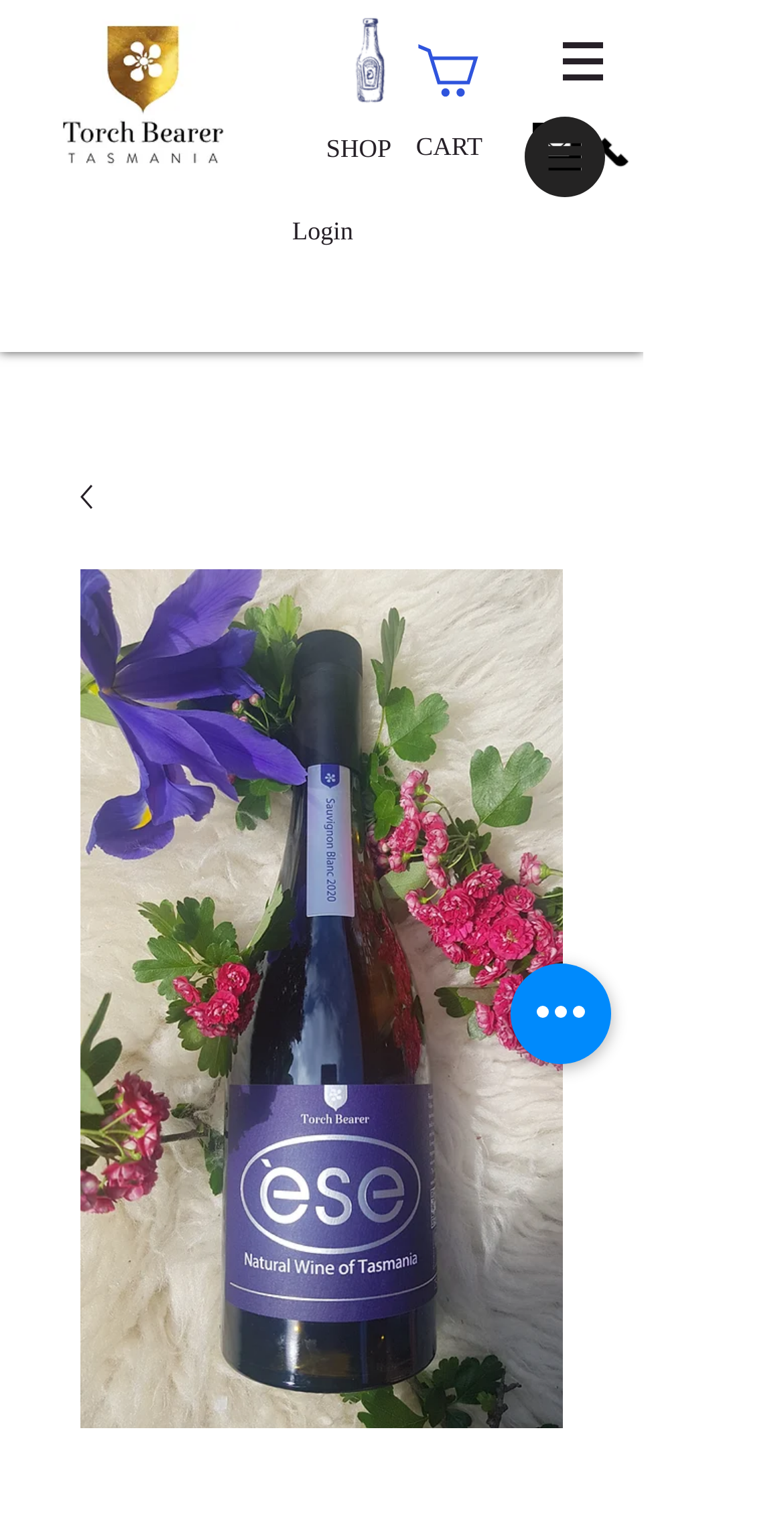Answer the following in one word or a short phrase: 
How many images are there on the page?

6